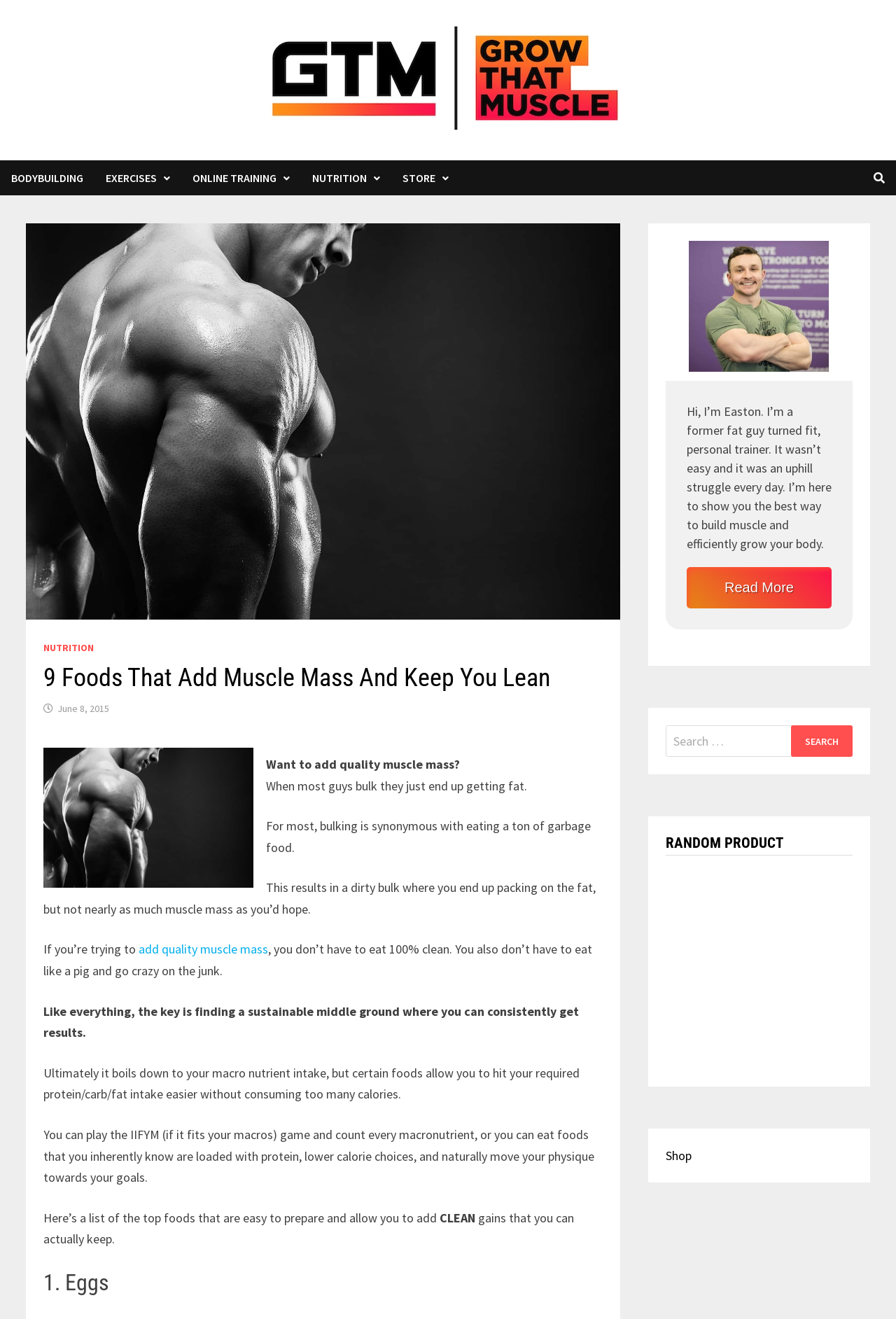Show the bounding box coordinates for the HTML element described as: "June 8, 2015May 17, 2020".

[0.064, 0.532, 0.122, 0.542]